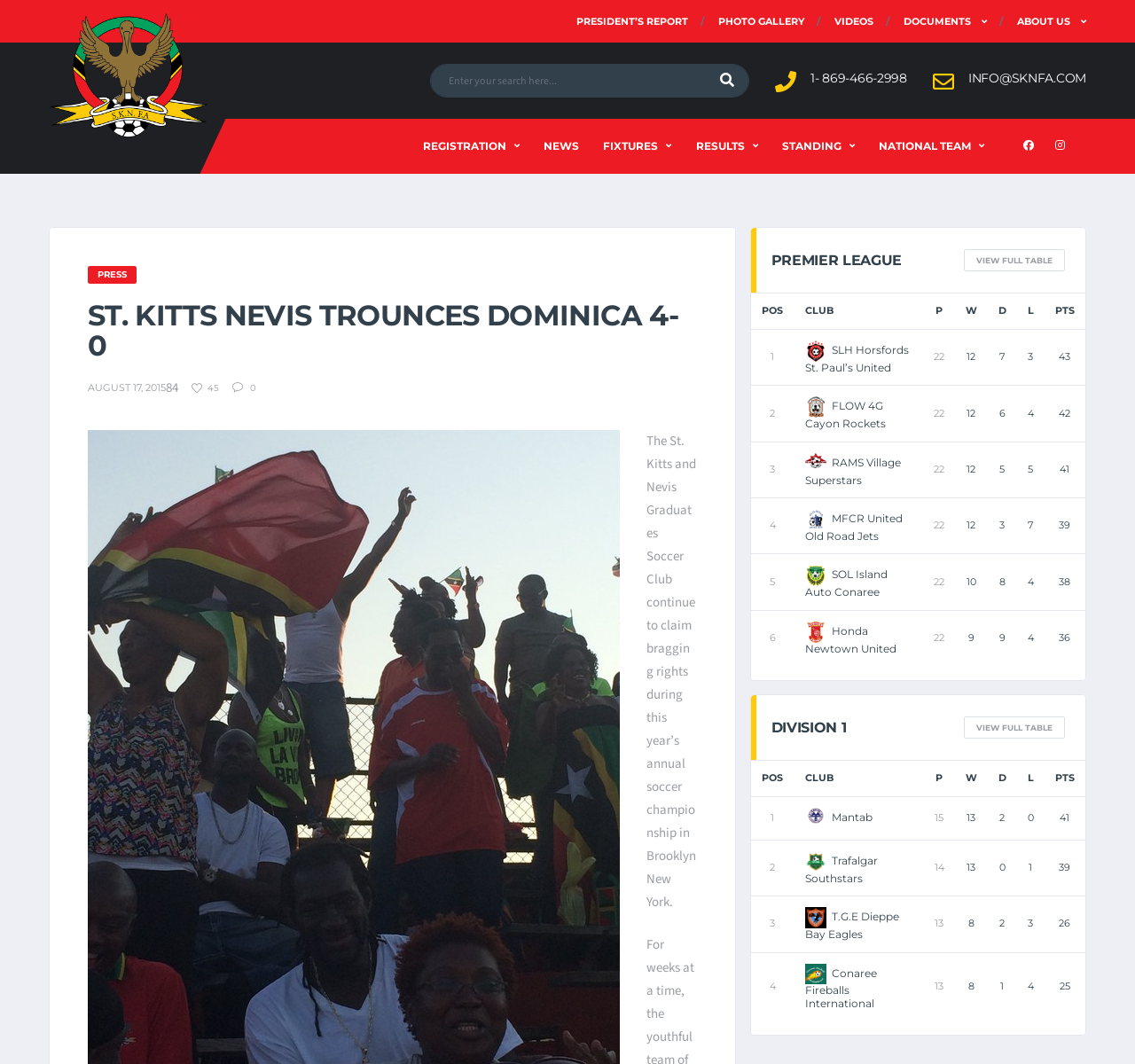Extract the bounding box coordinates for the UI element described by the text: "Honda Newtown United". The coordinates should be in the form of [left, top, right, bottom] with values between 0 and 1.

[0.709, 0.586, 0.79, 0.615]